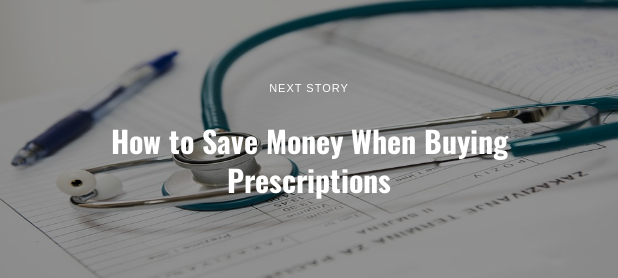Provide a short answer to the following question with just one word or phrase: What is the background of the image?

Lined paper